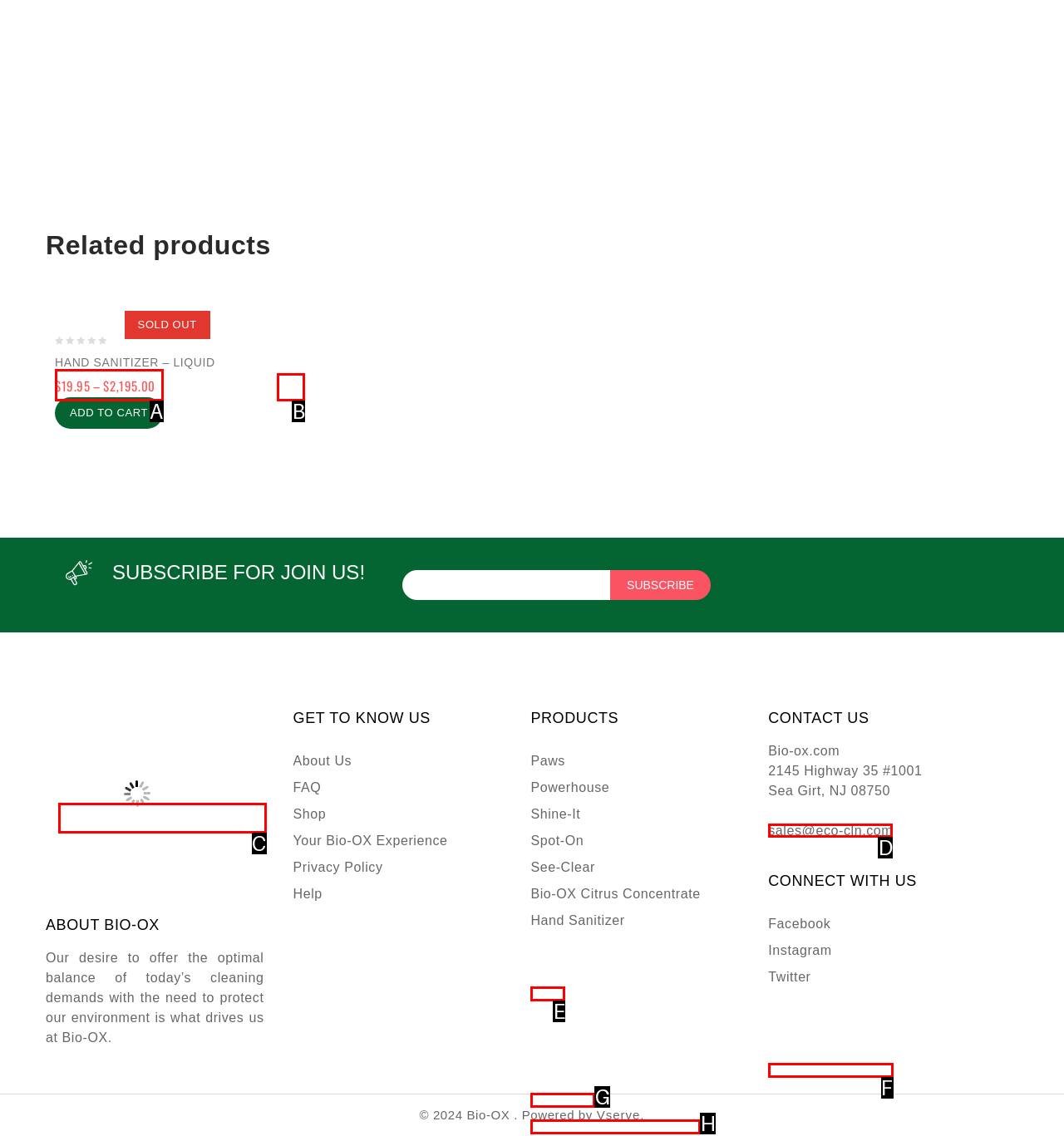Determine which option should be clicked to carry out this task: Contact Bio-OX through email
State the letter of the correct choice from the provided options.

D